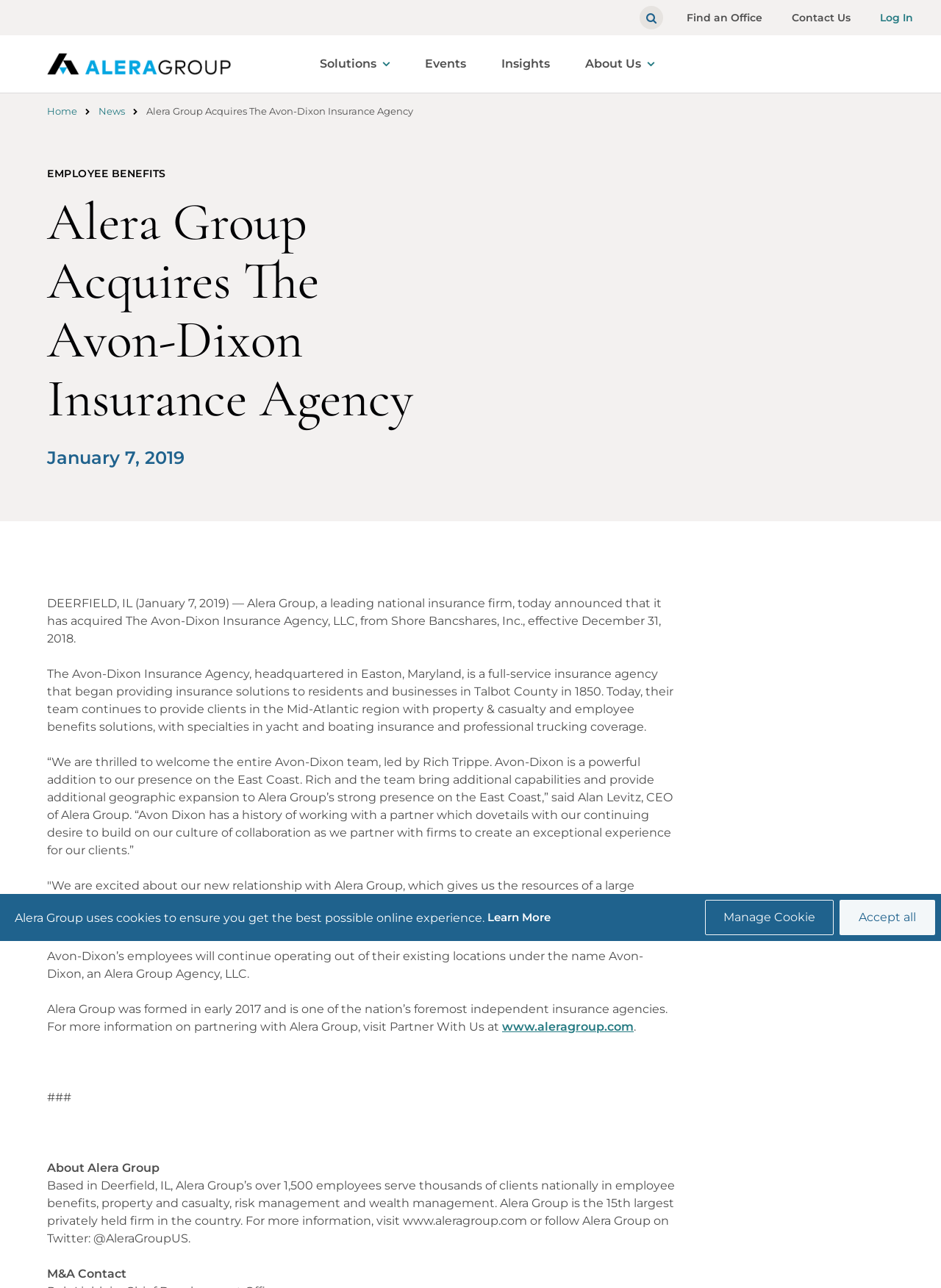Identify the bounding box for the UI element described as: "Find an Office". Ensure the coordinates are four float numbers between 0 and 1, formatted as [left, top, right, bottom].

[0.723, 0.0, 0.816, 0.027]